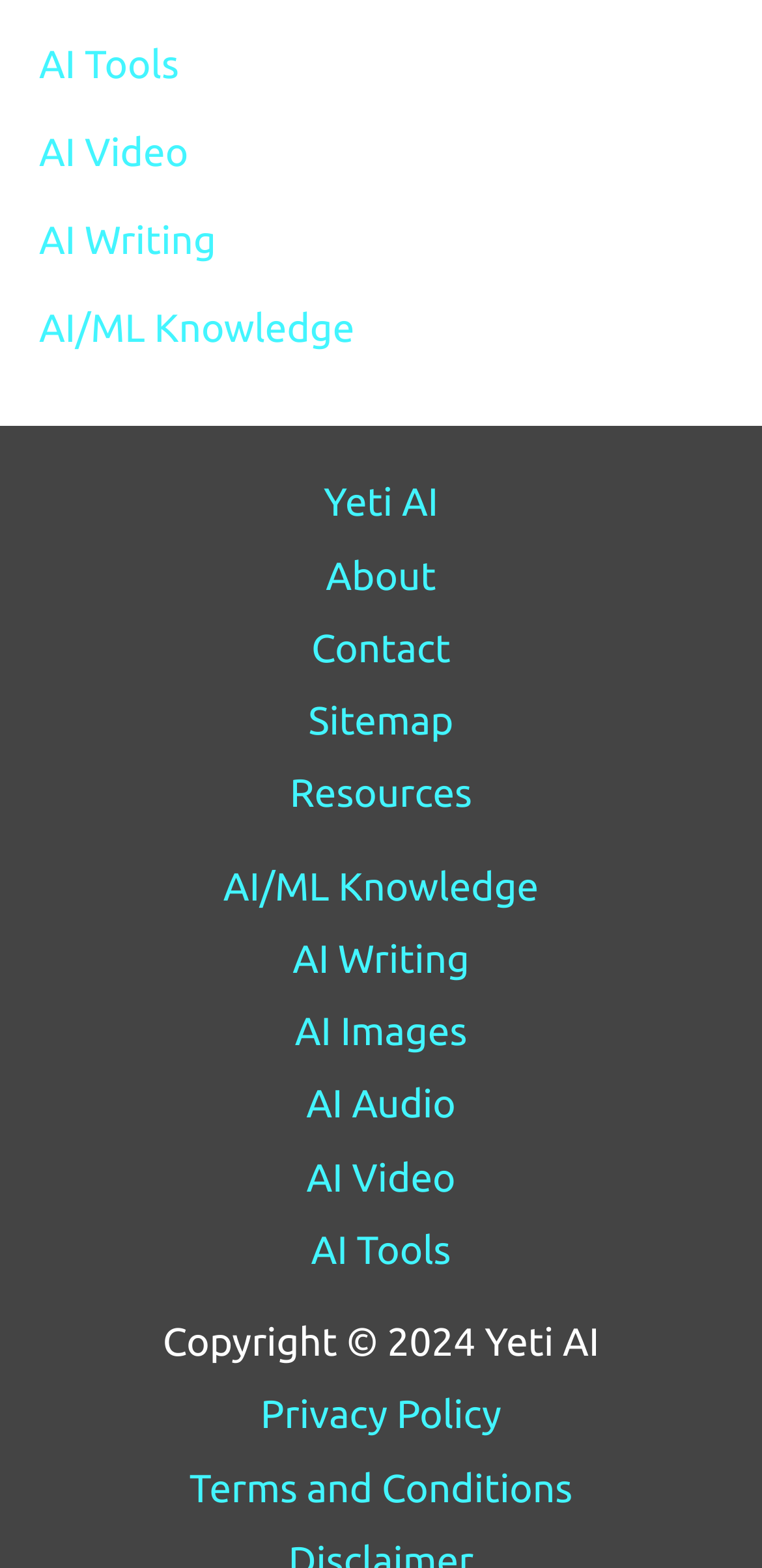Determine the bounding box coordinates for the clickable element required to fulfill the instruction: "Explore AI/ML Knowledge". Provide the coordinates as four float numbers between 0 and 1, i.e., [left, top, right, bottom].

[0.293, 0.55, 0.707, 0.579]